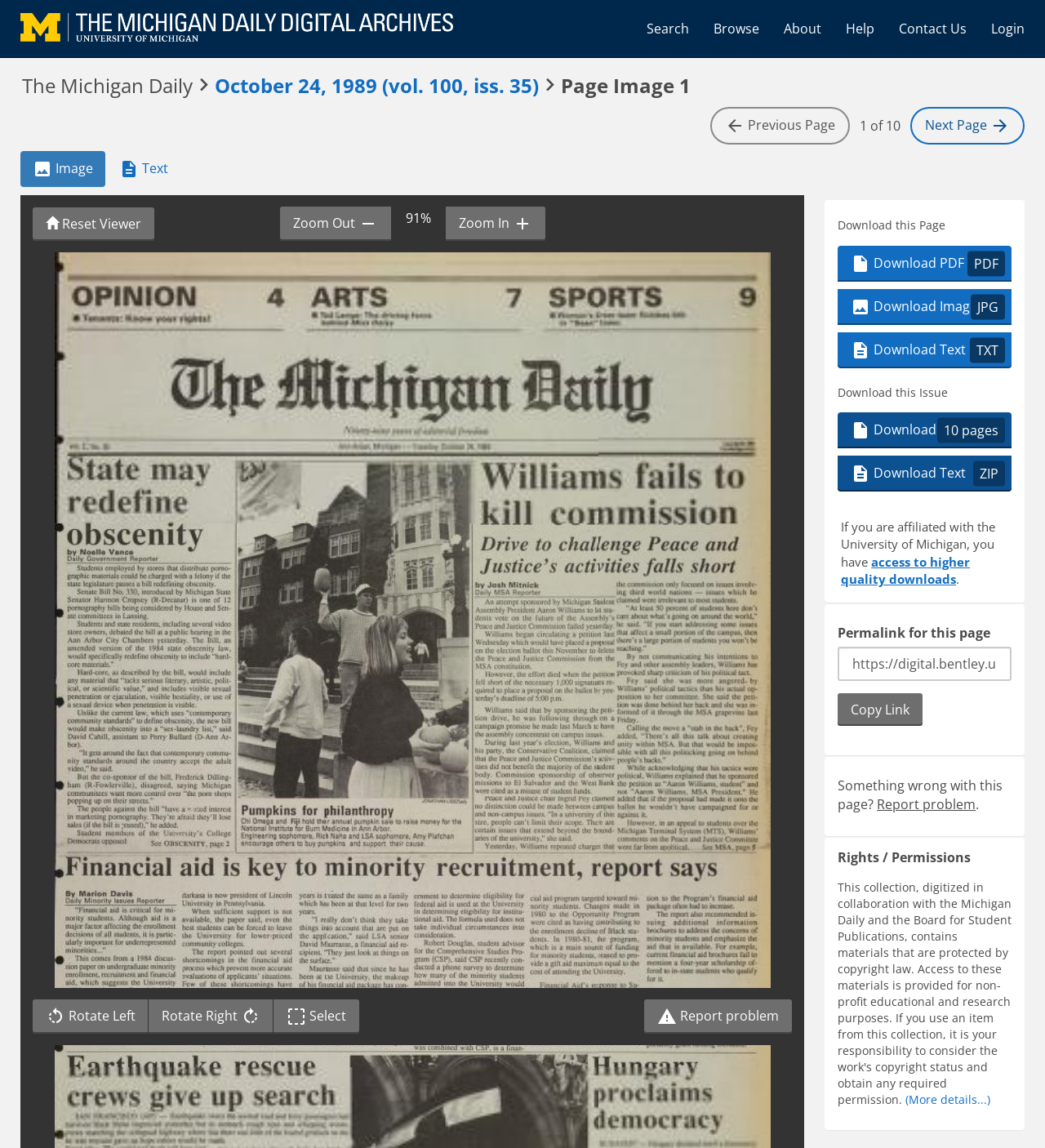Using the given description, provide the bounding box coordinates formatted as (top-left x, top-left y, bottom-right x, bottom-right y), with all values being floating point numbers between 0 and 1. Description: Download Text ZIP

[0.802, 0.397, 0.968, 0.428]